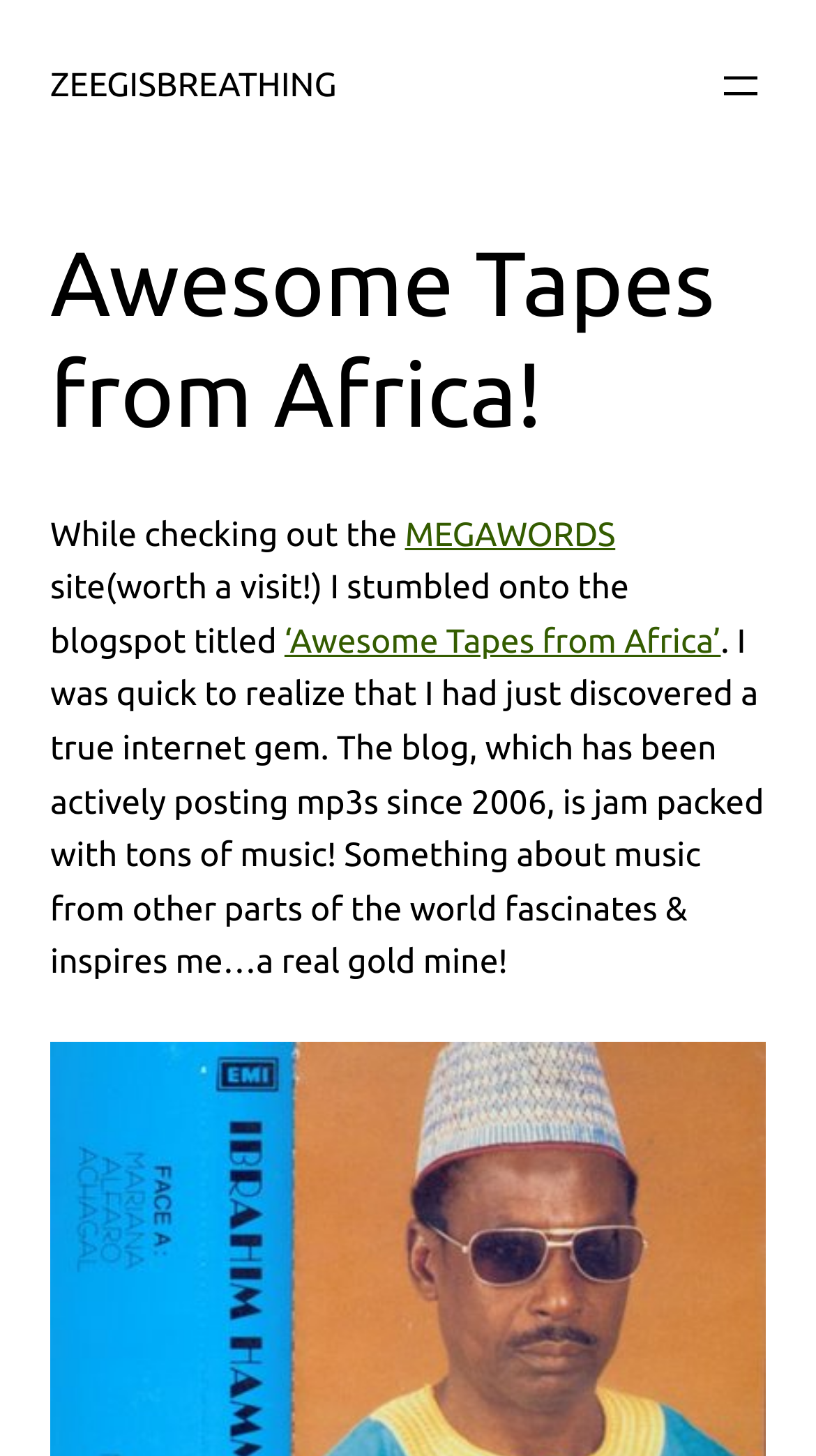Locate the bounding box for the described UI element: "MEGAWORDS". Ensure the coordinates are four float numbers between 0 and 1, formatted as [left, top, right, bottom].

[0.496, 0.354, 0.754, 0.38]